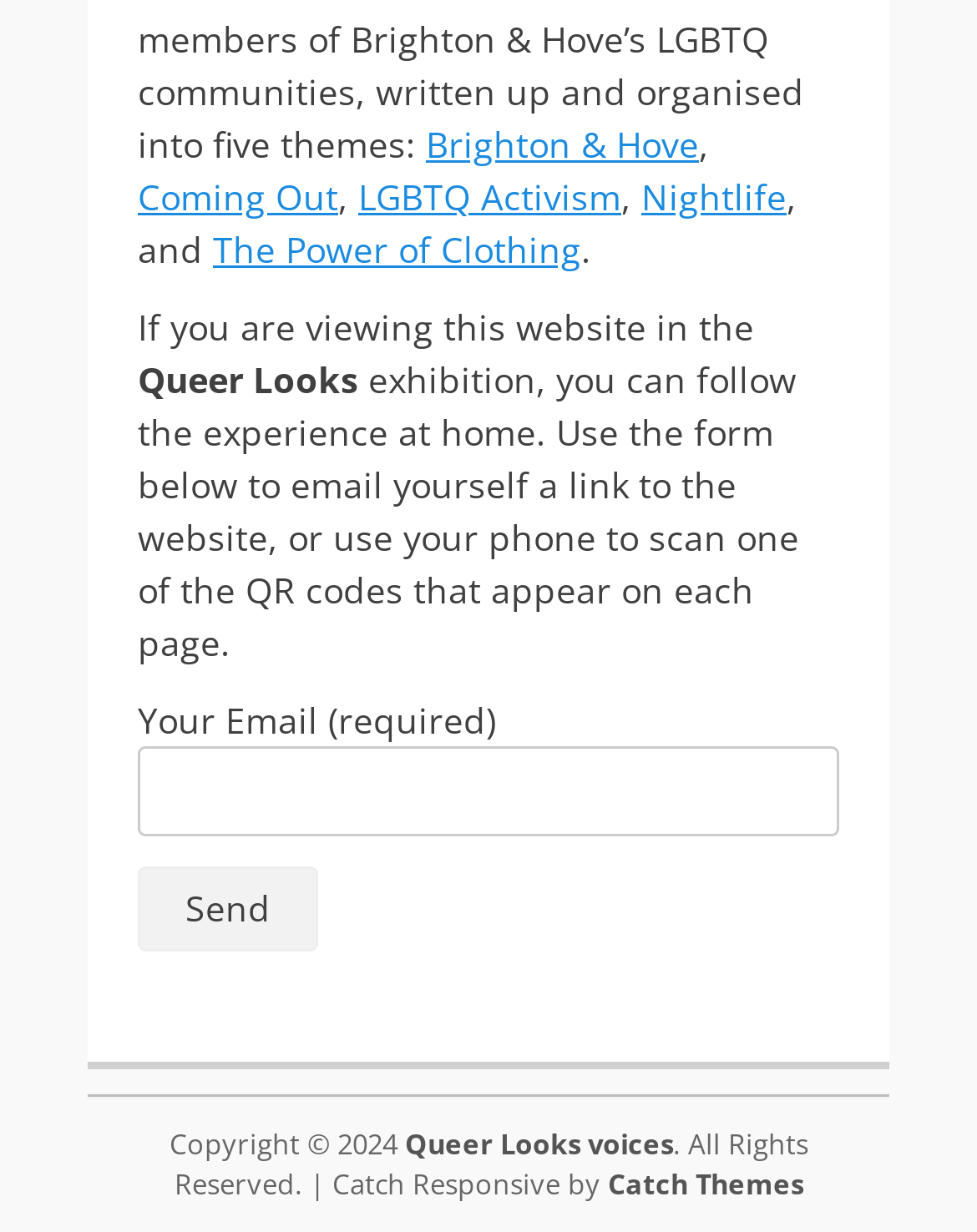Bounding box coordinates should be in the format (top-left x, top-left y, bottom-right x, bottom-right y) and all values should be floating point numbers between 0 and 1. Determine the bounding box coordinate for the UI element described as: iThemes

None